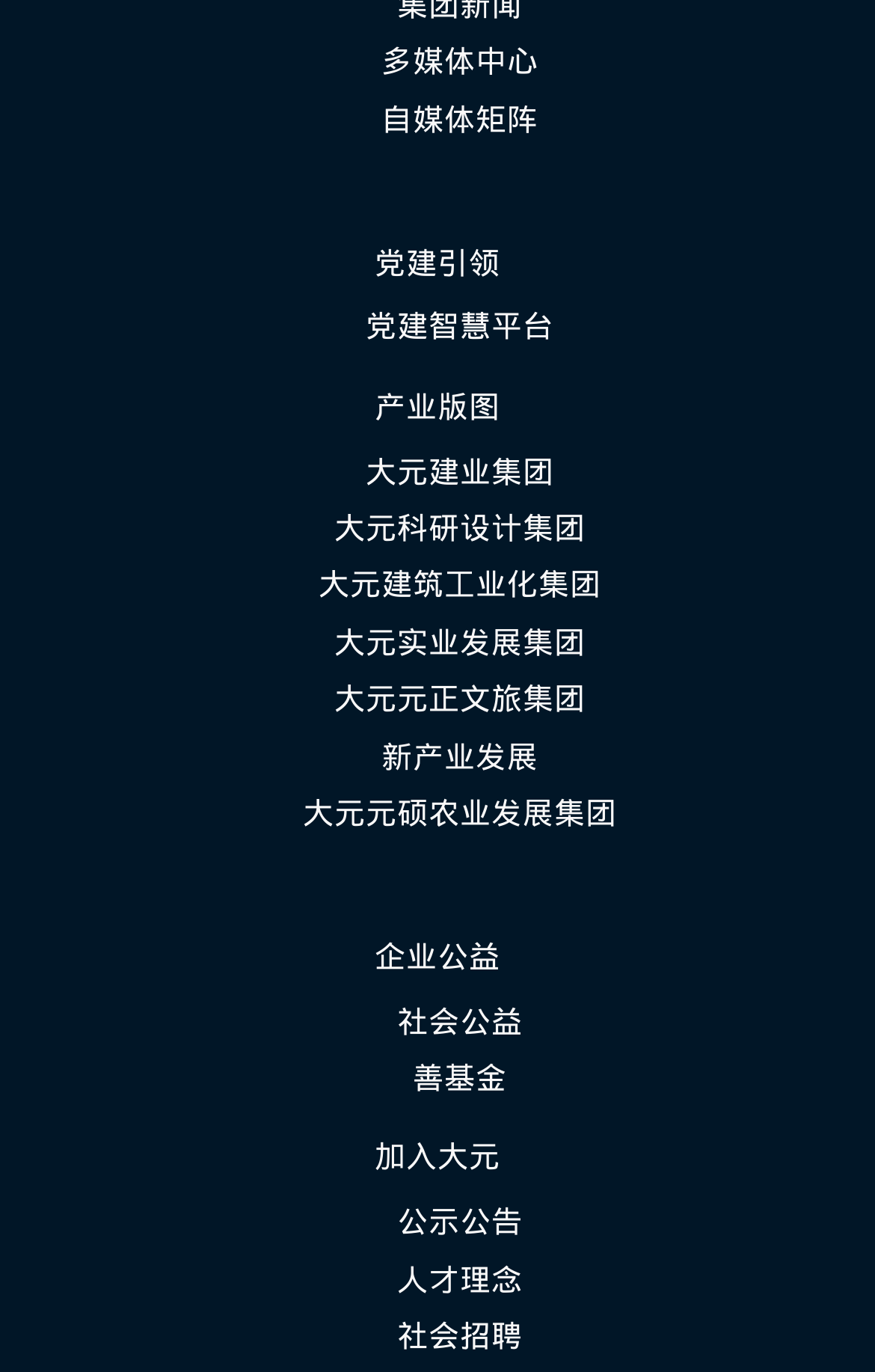Identify the bounding box coordinates necessary to click and complete the given instruction: "explore 大元建业集团".

[0.418, 0.33, 0.633, 0.356]